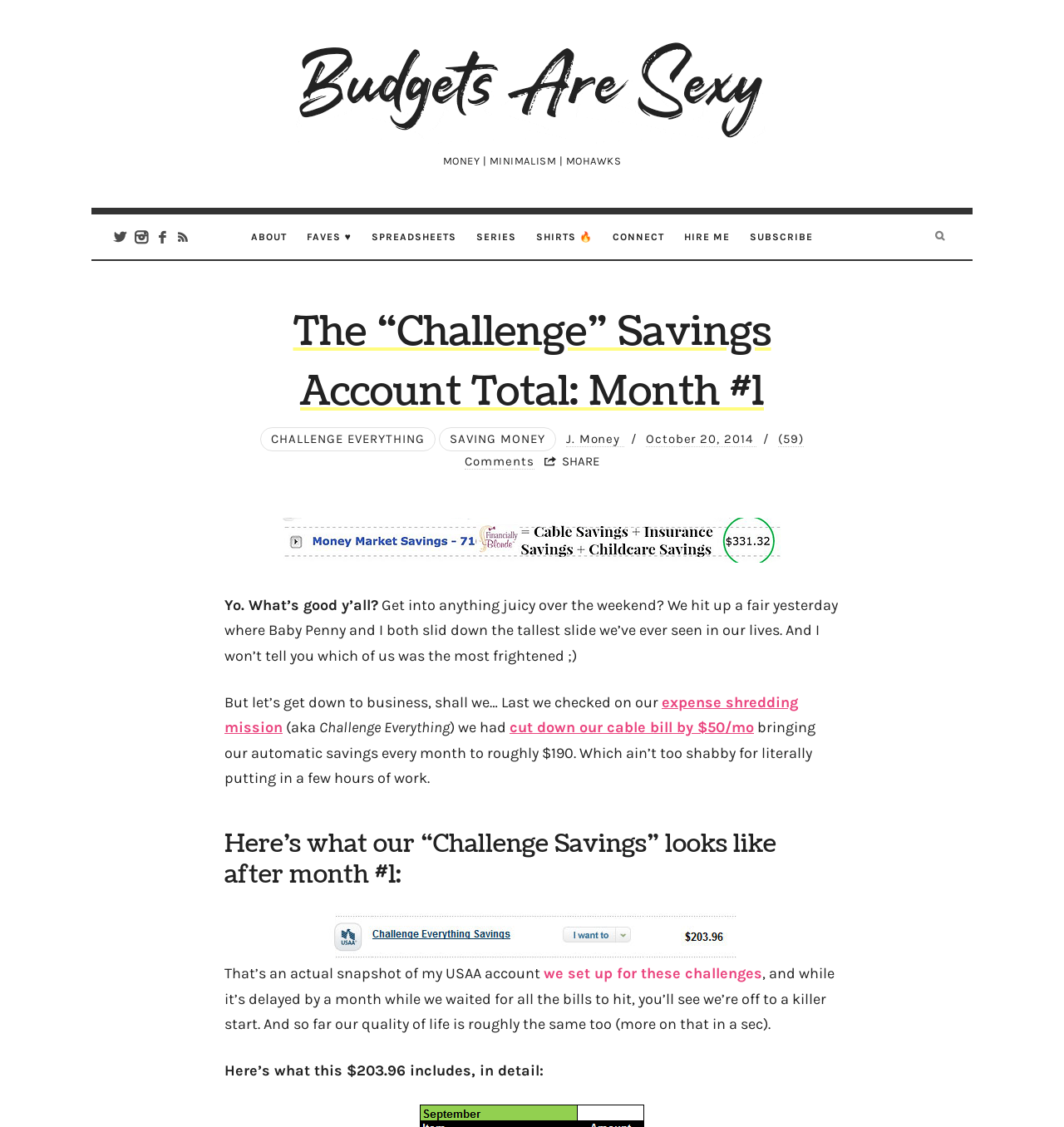Please find the bounding box coordinates for the clickable element needed to perform this instruction: "Go to Phoenix Contact homepage".

None